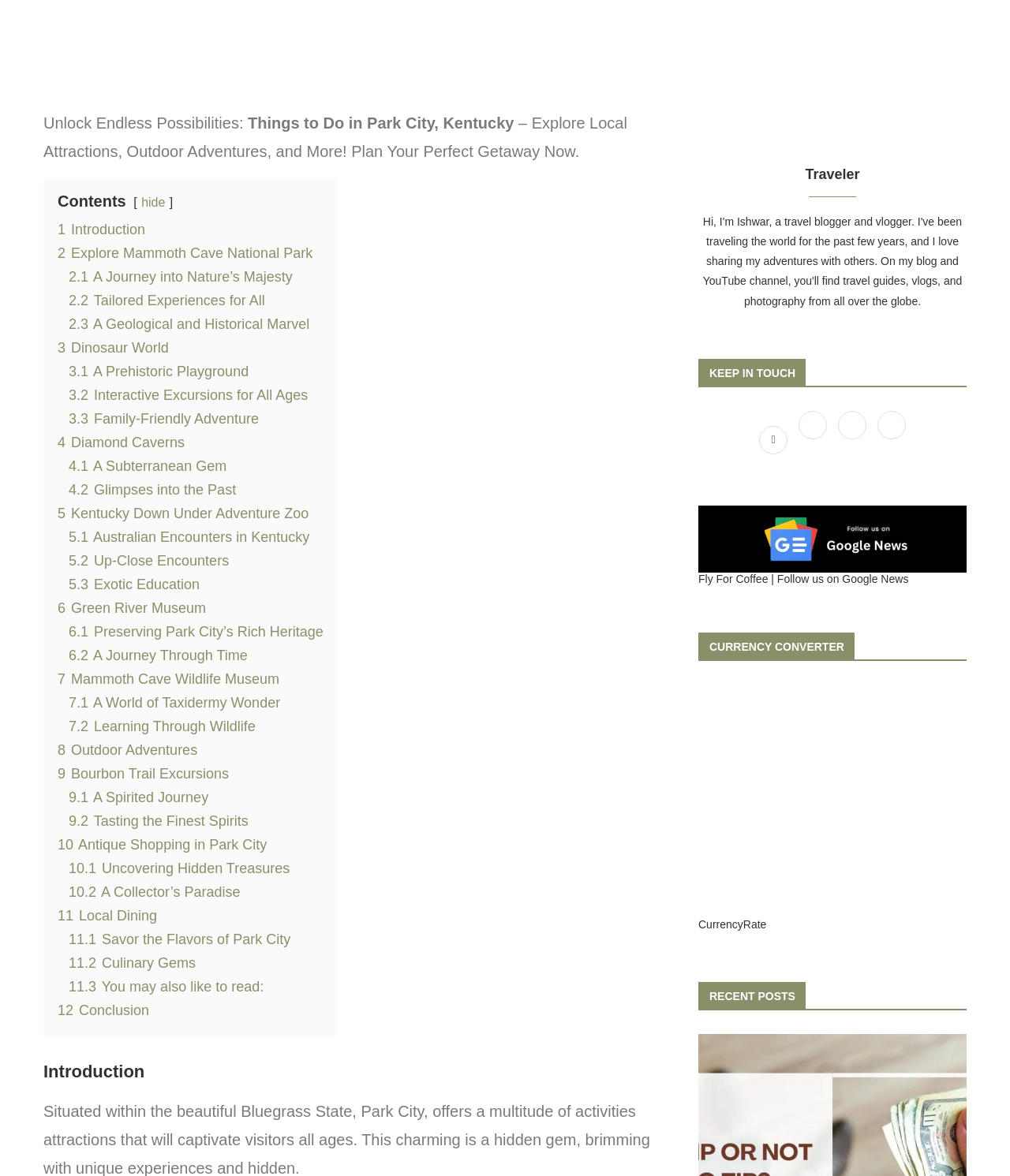Find the coordinates for the bounding box of the element with this description: "Facebook".

[0.748, 0.368, 0.787, 0.379]